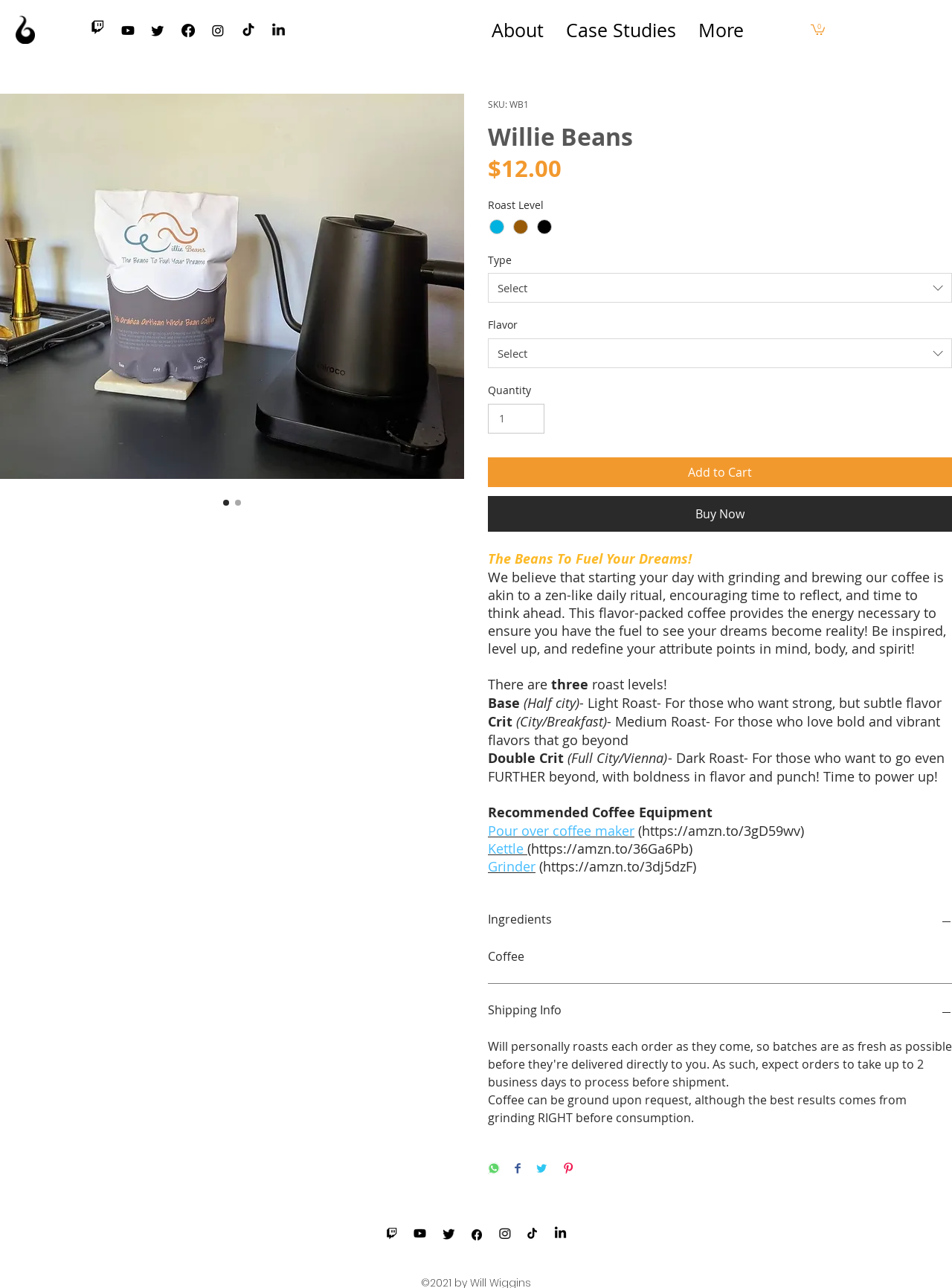Locate the bounding box coordinates of the clickable element to fulfill the following instruction: "View shipping info". Provide the coordinates as four float numbers between 0 and 1 in the format [left, top, right, bottom].

[0.512, 0.796, 1.0, 0.814]